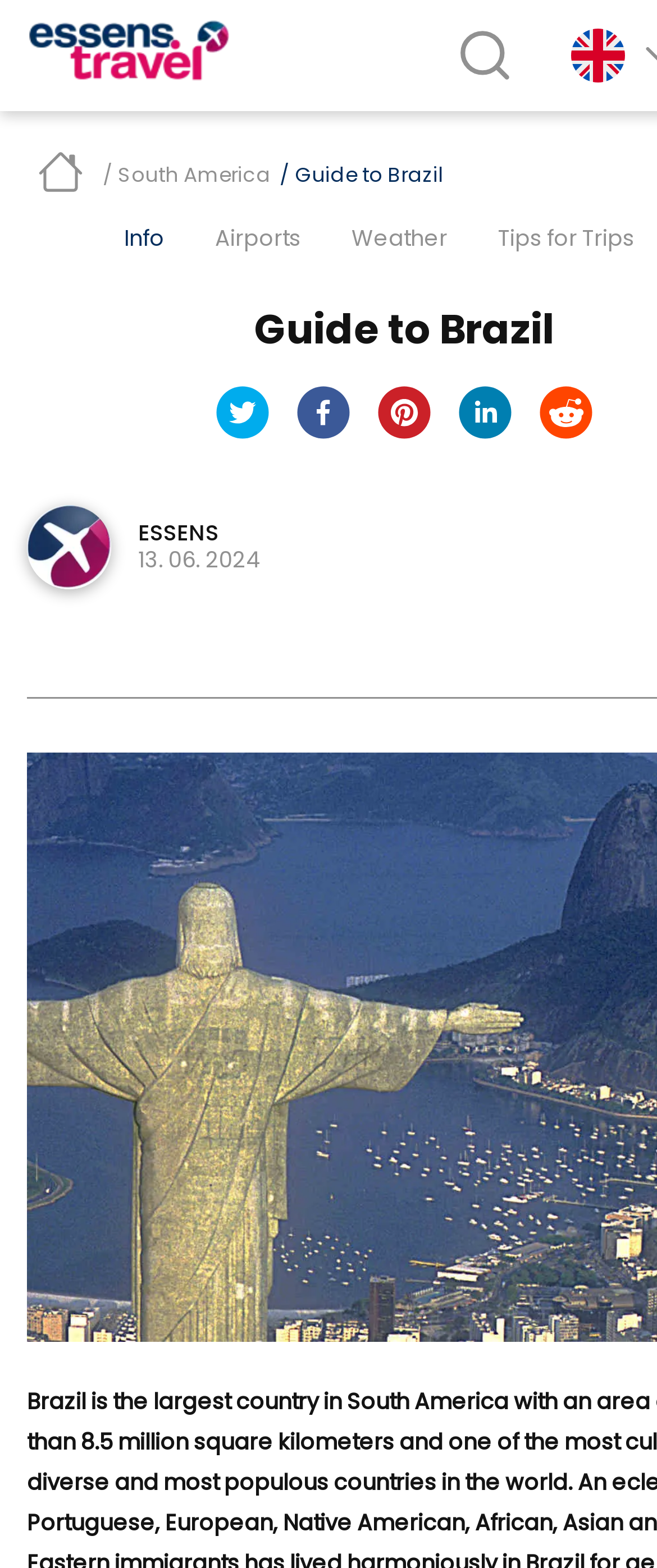Please determine the primary heading and provide its text.

Guide to Brazil